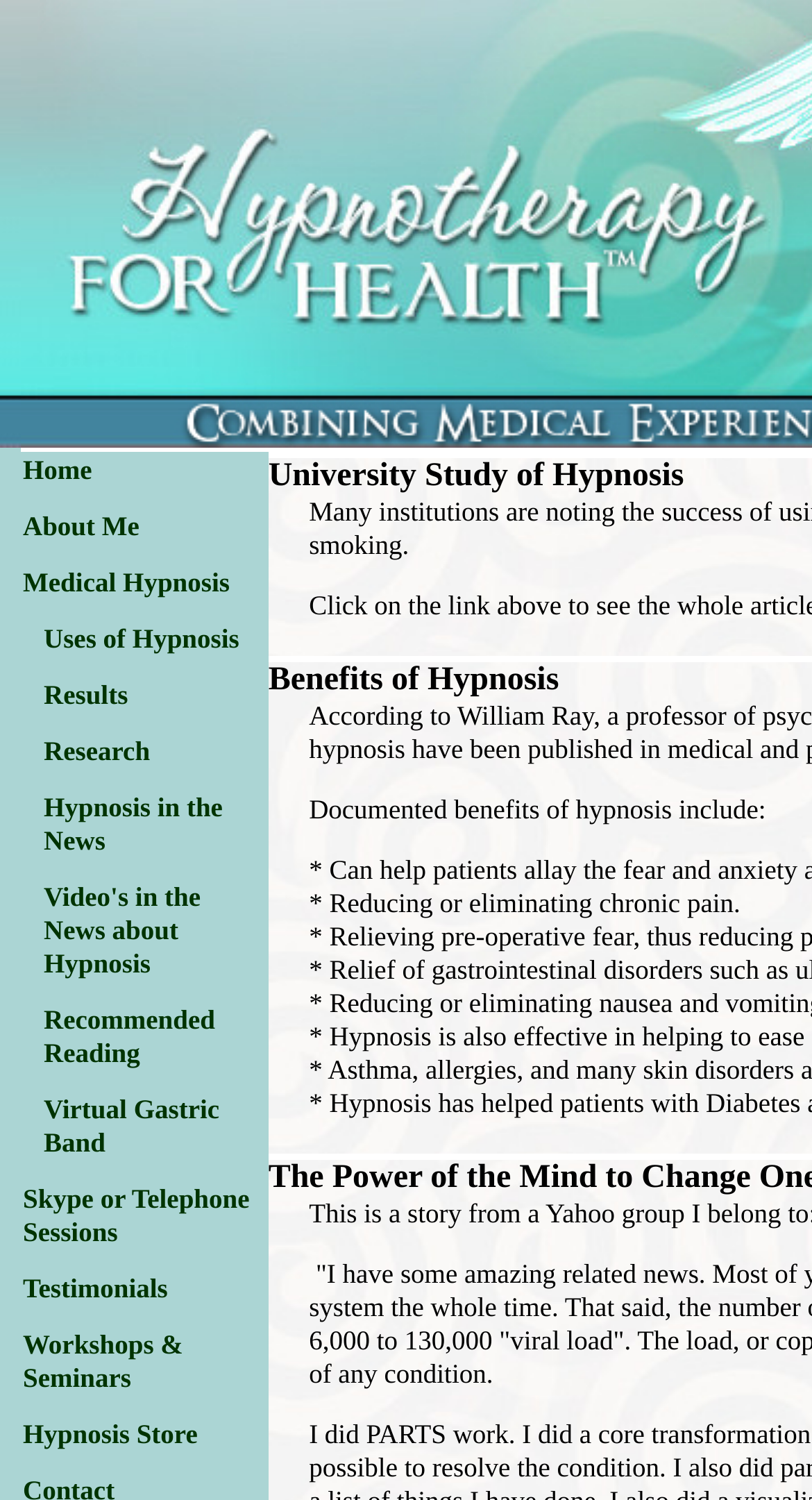Is there a link to University Study of Hypnosis?
Please provide a single word or phrase answer based on the image.

Yes